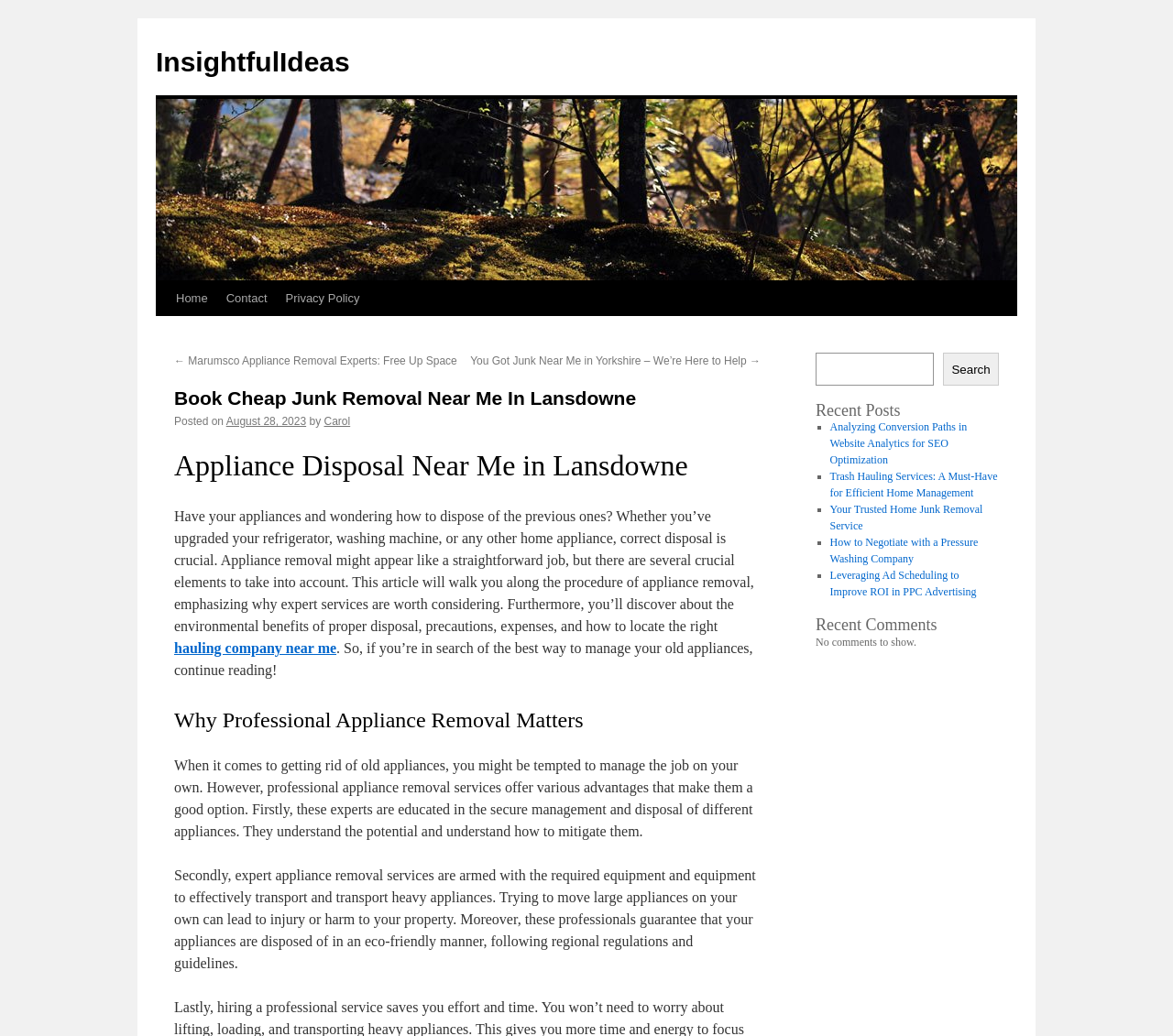Describe all the key features of the webpage in detail.

The webpage is about booking cheap junk removal services near Lansdowne, with a focus on appliance disposal. At the top, there is a logo and a link to "InsightfulIdeas" on the left, and a "Skip to content" link on the right. Below this, there is a navigation menu with links to "Home", "Contact", and "Privacy Policy".

The main content of the page is divided into sections. The first section has a heading "Book Cheap Junk Removal Near Me In Lansdowne" and provides information about appliance disposal, including the importance of proper disposal and the benefits of hiring professional services. There is also a link to "hauling company near me" in this section.

The next section has a heading "Why Professional Appliance Removal Matters" and explains the advantages of hiring professional appliance removal services, including their expertise in handling different appliances, their equipment for transporting heavy appliances, and their eco-friendly disposal methods.

On the right side of the page, there is a search bar with a "Search" button, and below it, a section titled "Recent Posts" with a list of links to other articles, including "Analyzing Conversion Paths in Website Analytics for SEO Optimization", "Trash Hauling Services: A Must-Have for Efficient Home Management", and others.

Further down, there is a section titled "Recent Comments" with a message indicating that there are no comments to show.